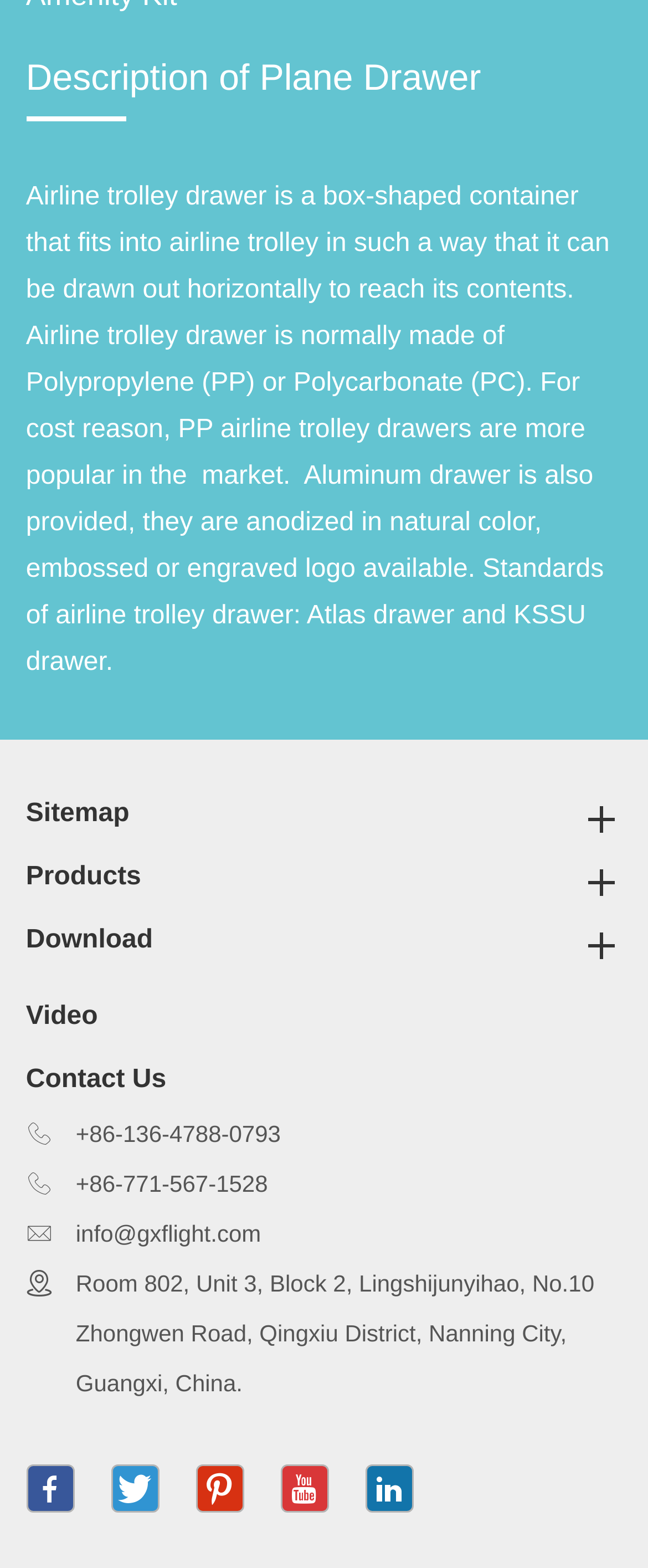What is the company's phone number?
Give a one-word or short-phrase answer derived from the screenshot.

+86-136-4788-0793